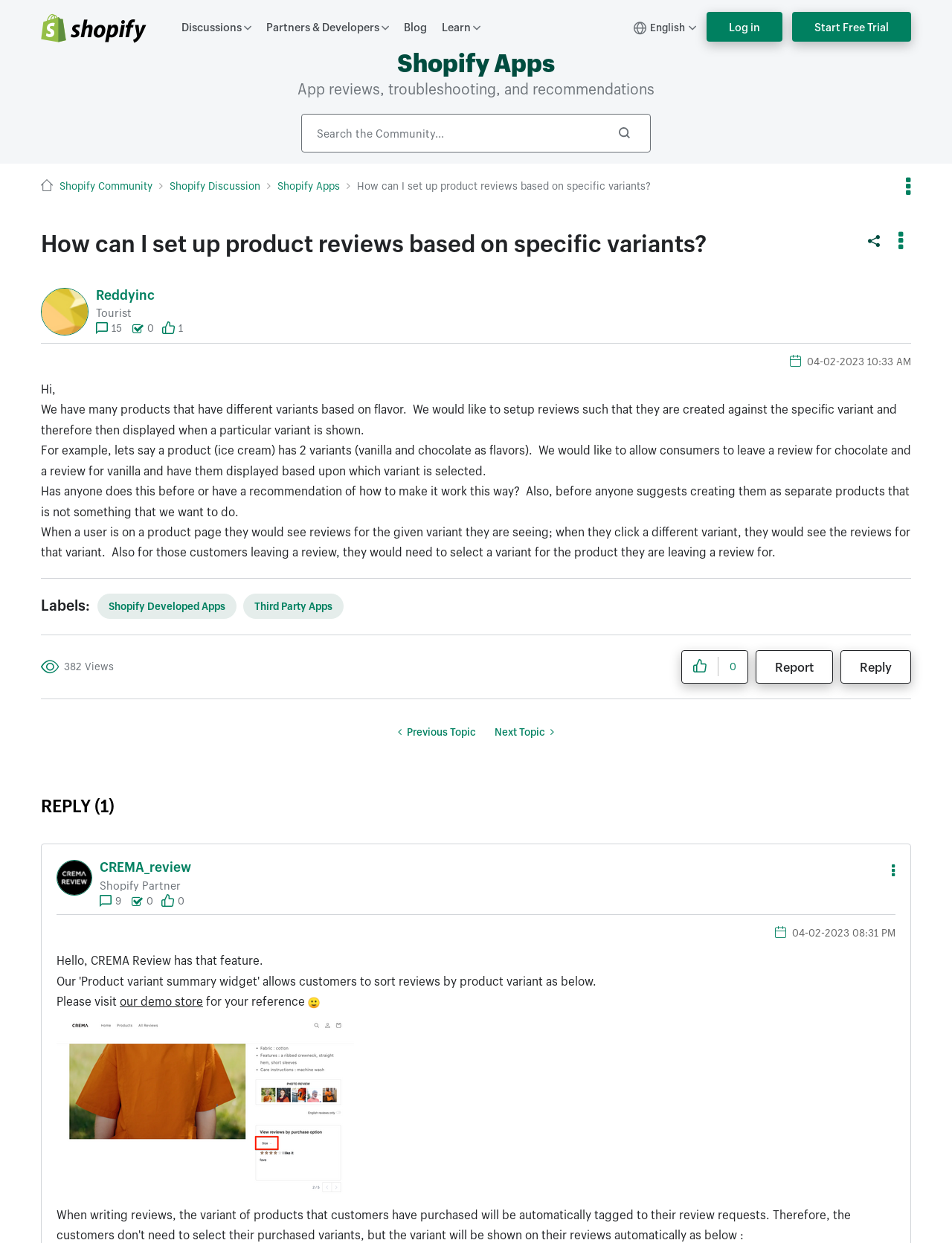What is the role of CREMA_review?
Answer the question with a single word or phrase derived from the image.

Shopify Partner